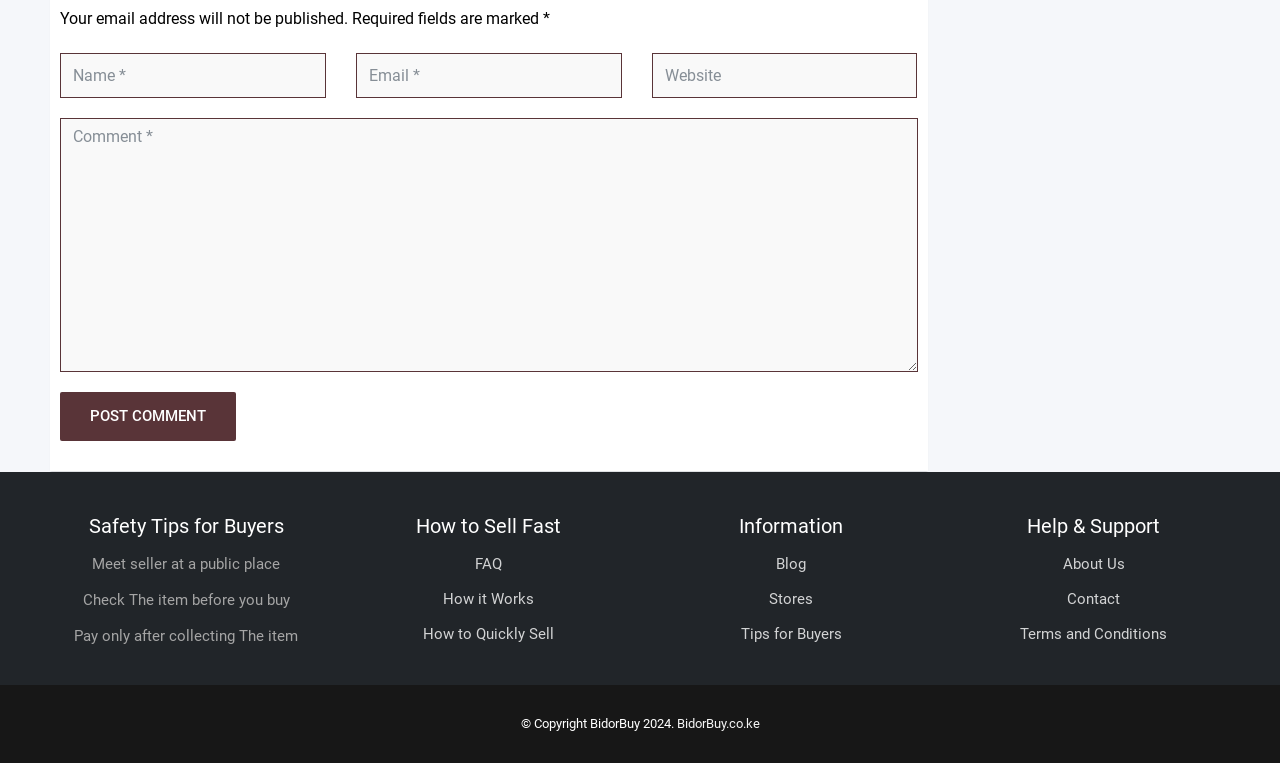Find the bounding box of the element with the following description: "Blog". The coordinates must be four float numbers between 0 and 1, formatted as [left, top, right, bottom].

[0.606, 0.721, 0.63, 0.76]